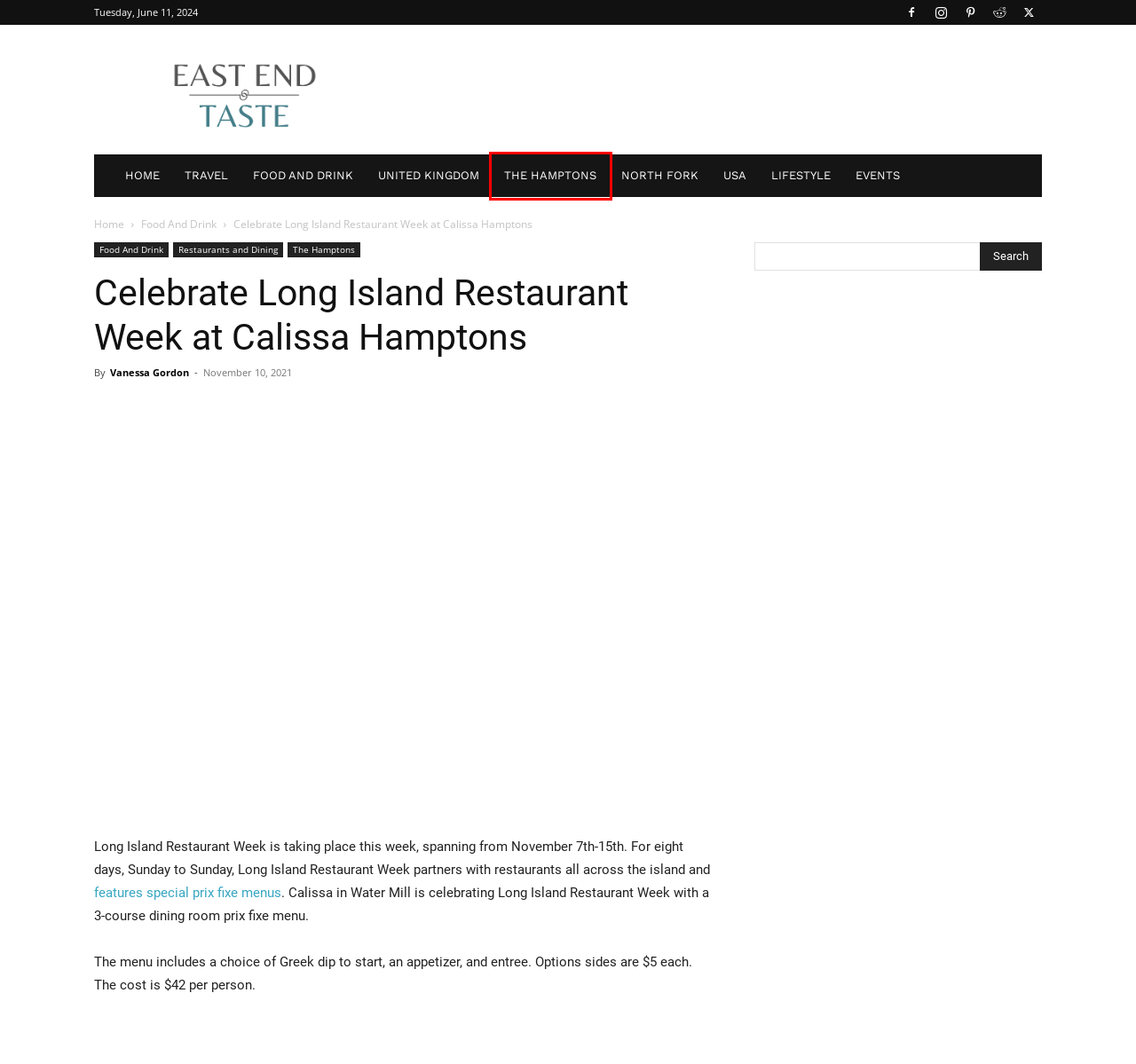Observe the provided screenshot of a webpage that has a red rectangle bounding box. Determine the webpage description that best matches the new webpage after clicking the element inside the red bounding box. Here are the candidates:
A. North Fork of Long Island – A Travel Guide
B. Restaurants and Dining - East End Taste Magazine
C. Hamptons Best & Top Destination | Family, Friends Trip
D. Latest, Top Chef and Cook Recipes
E. Top & Best Vacation Spots| East End Taste Magazine
F. UK Food and Travel Guide | Markets, Food, Hotels
G. Upcoming Events - East End Taste Magazine
H. USA Guide | Food restaurants, Travel and Festivals

C